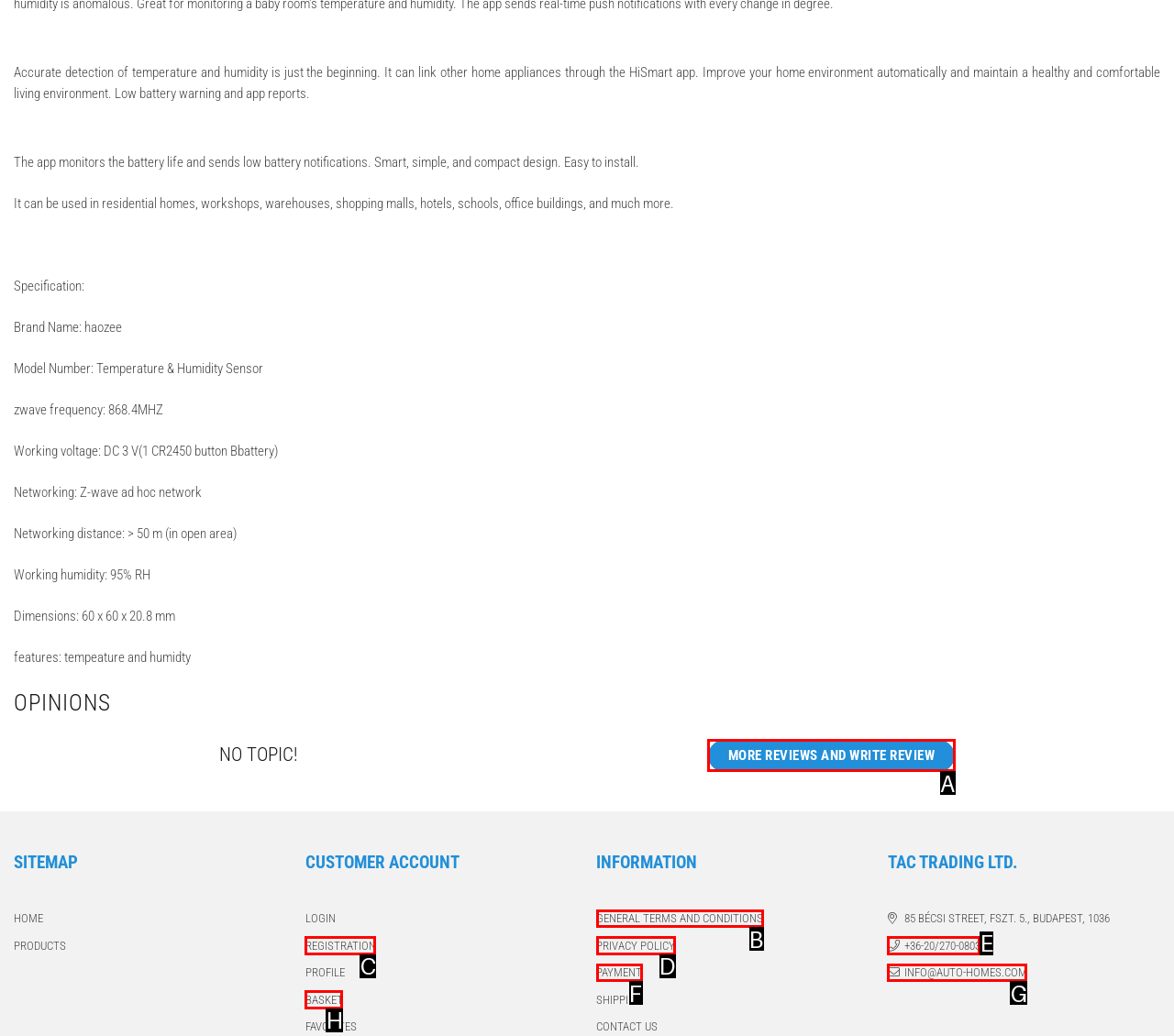Given the description: More reviews and write review, select the HTML element that best matches it. Reply with the letter of your chosen option.

A